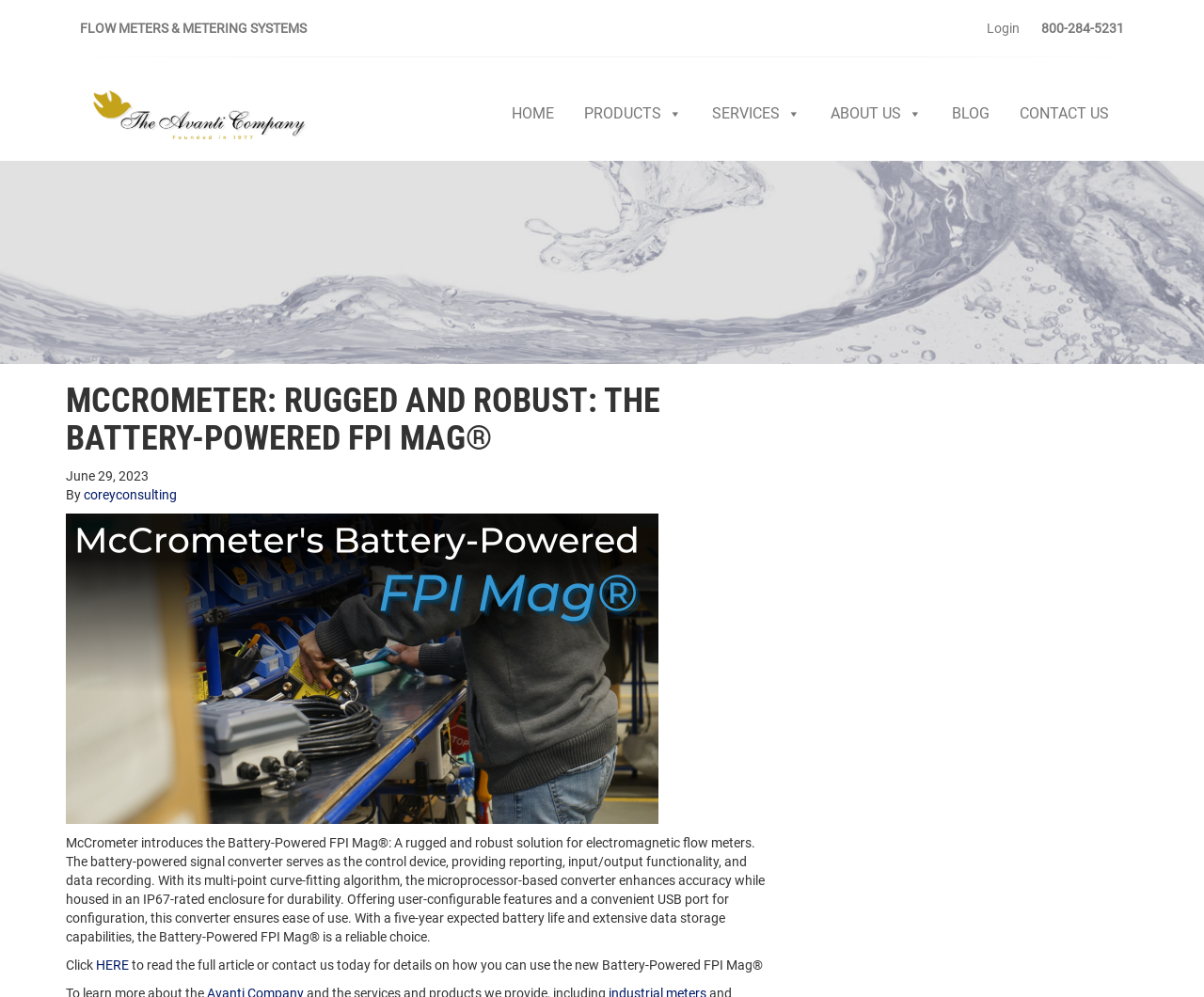Using the element description provided, determine the bounding box coordinates in the format (top-left x, top-left y, bottom-right x, bottom-right y). Ensure that all values are floating point numbers between 0 and 1. Element description: 繁體中文

None